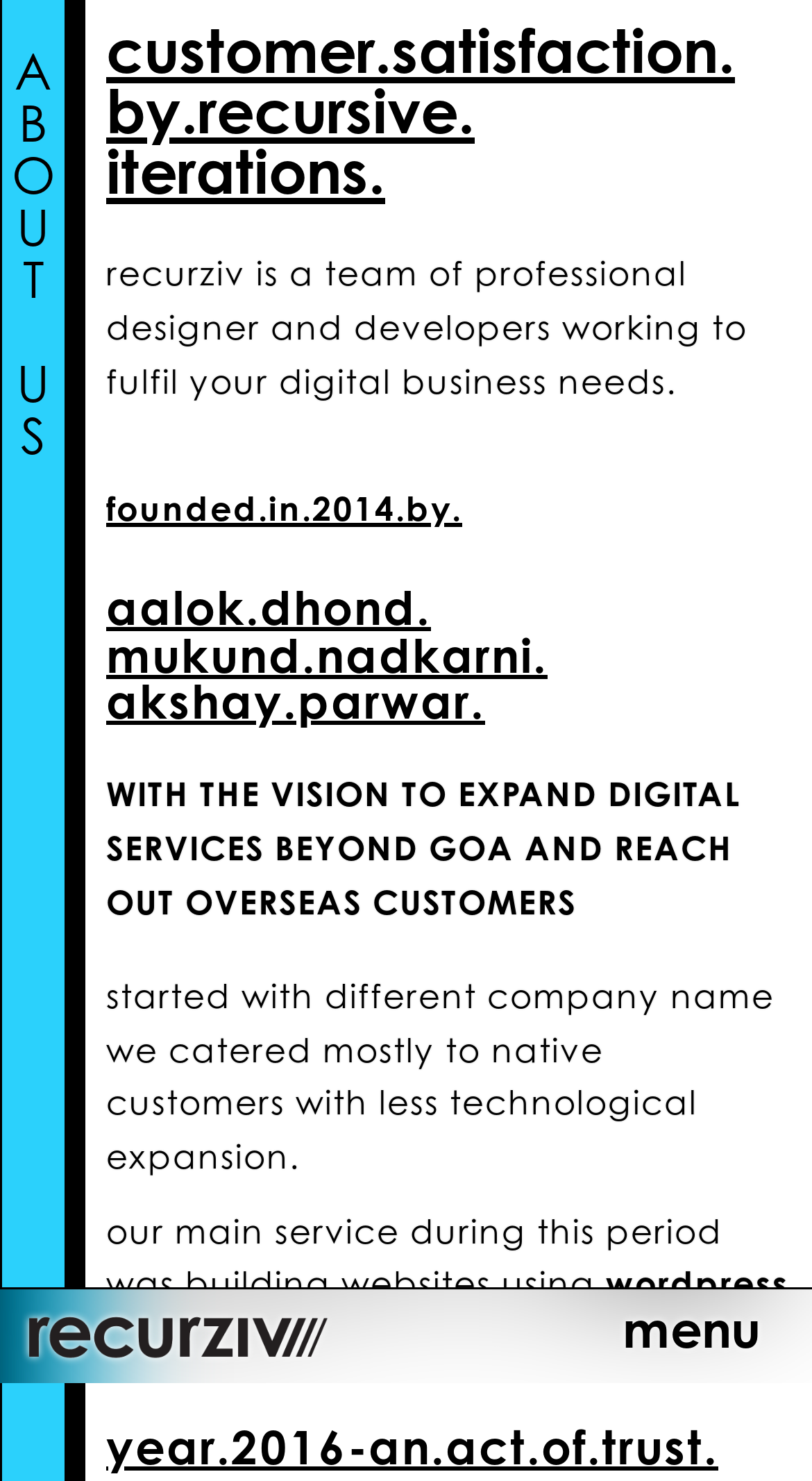Explain in detail what you observe on this webpage.

The webpage is about the "About Us" section of recurziv, a team of professional designers and developers. At the top, there is a heading that reads "customer.satisfaction.by.recursive.iterations." Below this heading, there is a brief description of recurziv, stating that they work to fulfill digital business needs. 

Further down, there are three headings that provide information about the company's history. The first heading says "founded.in.2014.by." and is followed by the names of the founders, Aalok Dhond, Mukund Nadkarni, and Akshay Parwar. The next heading is not explicitly stated, but it is followed by a paragraph of text that describes the company's vision to expand digital services beyond Goa and reach overseas customers.

Below this, there is another paragraph of text that explains how the company started with a different name and catered mostly to native customers with limited technological expansion. This is followed by a sentence that mentions their main service during this period was building websites using the WordPress framework.

At the very bottom of the page, there is a heading that reads "year.2016-an.act.of.trust." Below this, there is a content information section that contains a message asking users to wait while the website builds, accompanied by the recurziv logo and a menu button.